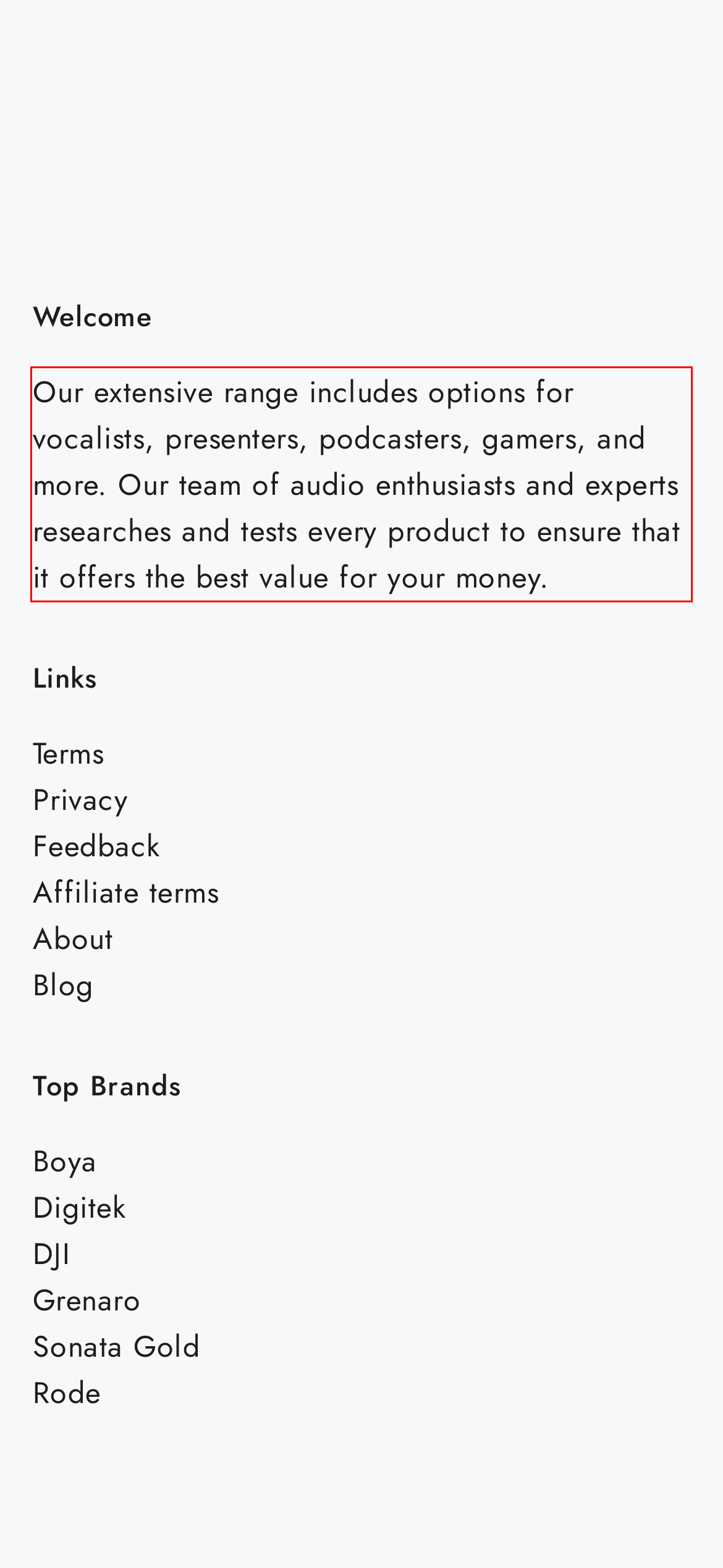Please take the screenshot of the webpage, find the red bounding box, and generate the text content that is within this red bounding box.

Our extensive range includes options for vocalists, presenters, podcasters, gamers, and more. Our team of audio enthusiasts and experts researches and tests every product to ensure that it offers the best value for your money.